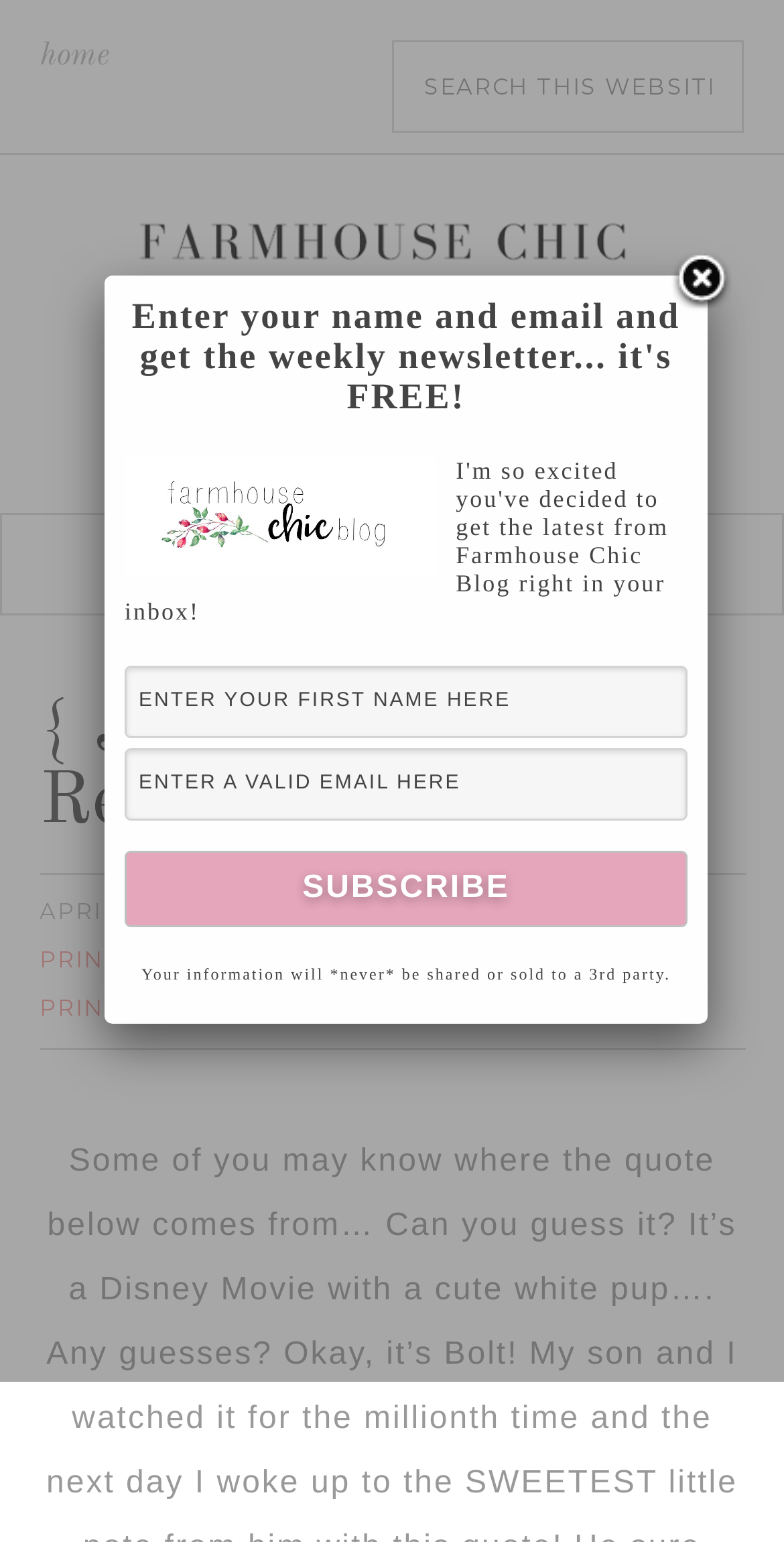Identify the bounding box coordinates for the UI element that matches this description: "Fotini".

[0.317, 0.582, 0.427, 0.6]